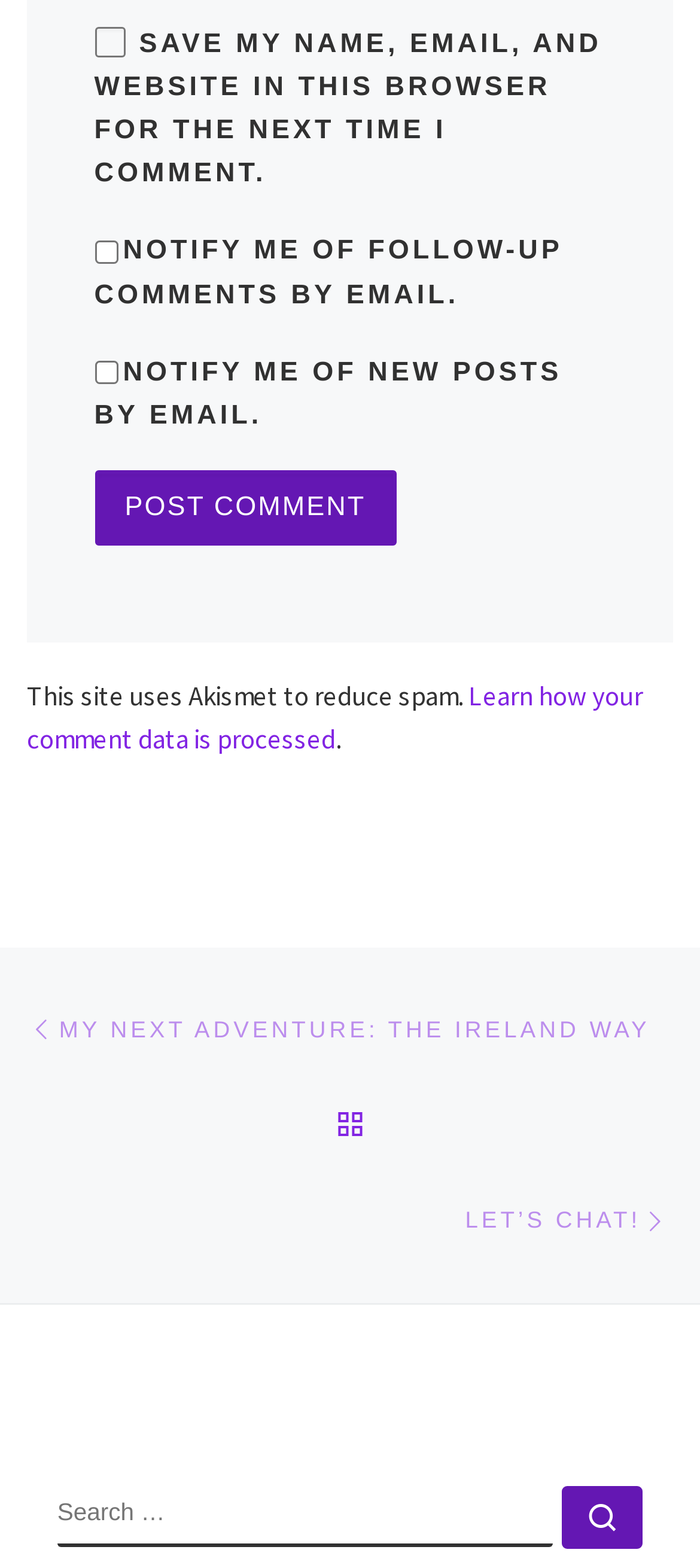Determine the bounding box coordinates of the section I need to click to execute the following instruction: "Go to the previous post". Provide the coordinates as four float numbers between 0 and 1, i.e., [left, top, right, bottom].

[0.038, 0.626, 0.929, 0.687]